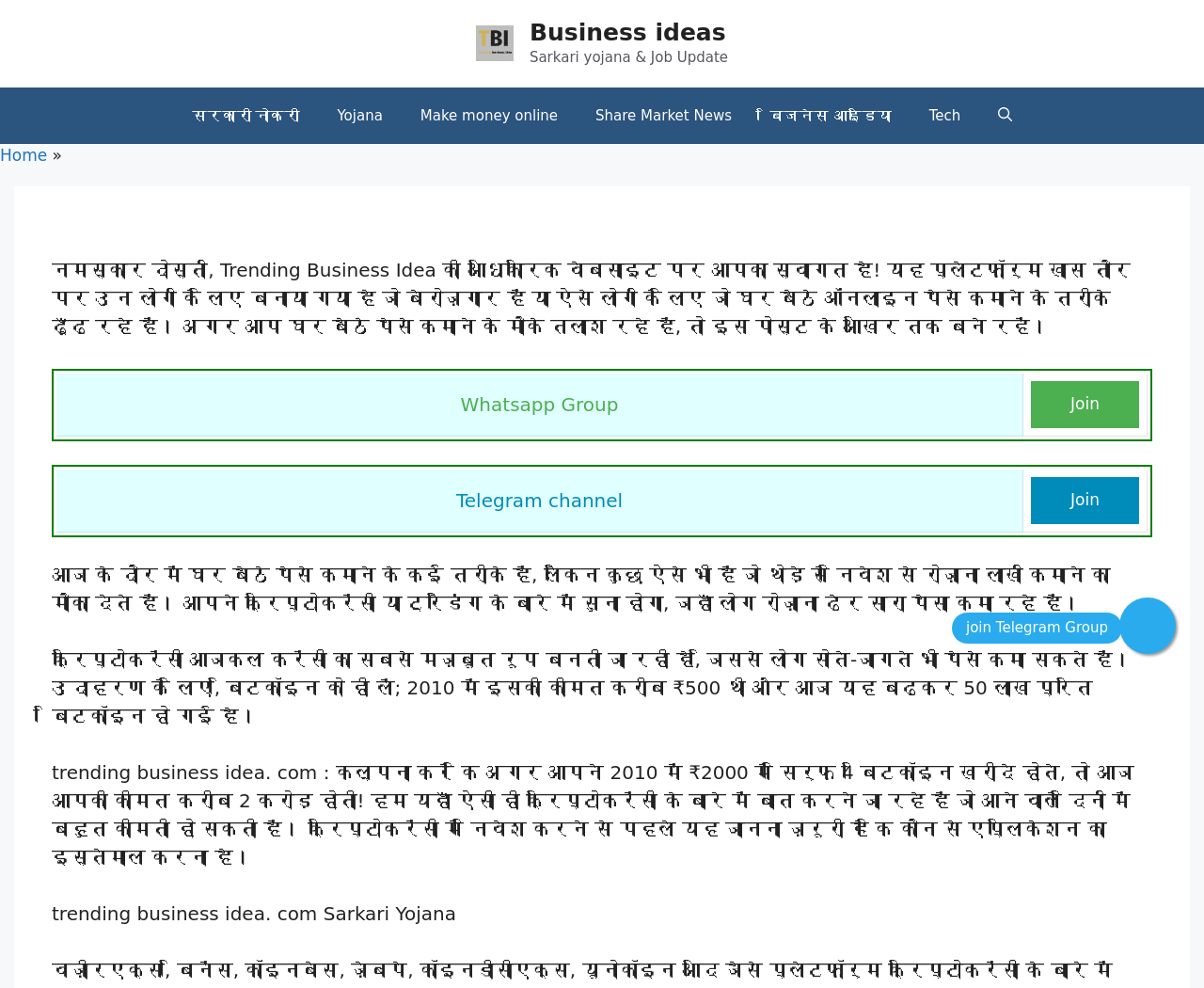Give a succinct answer to this question in a single word or phrase: 
What is the name of the cryptocurrency mentioned in the webpage?

Bitcoin